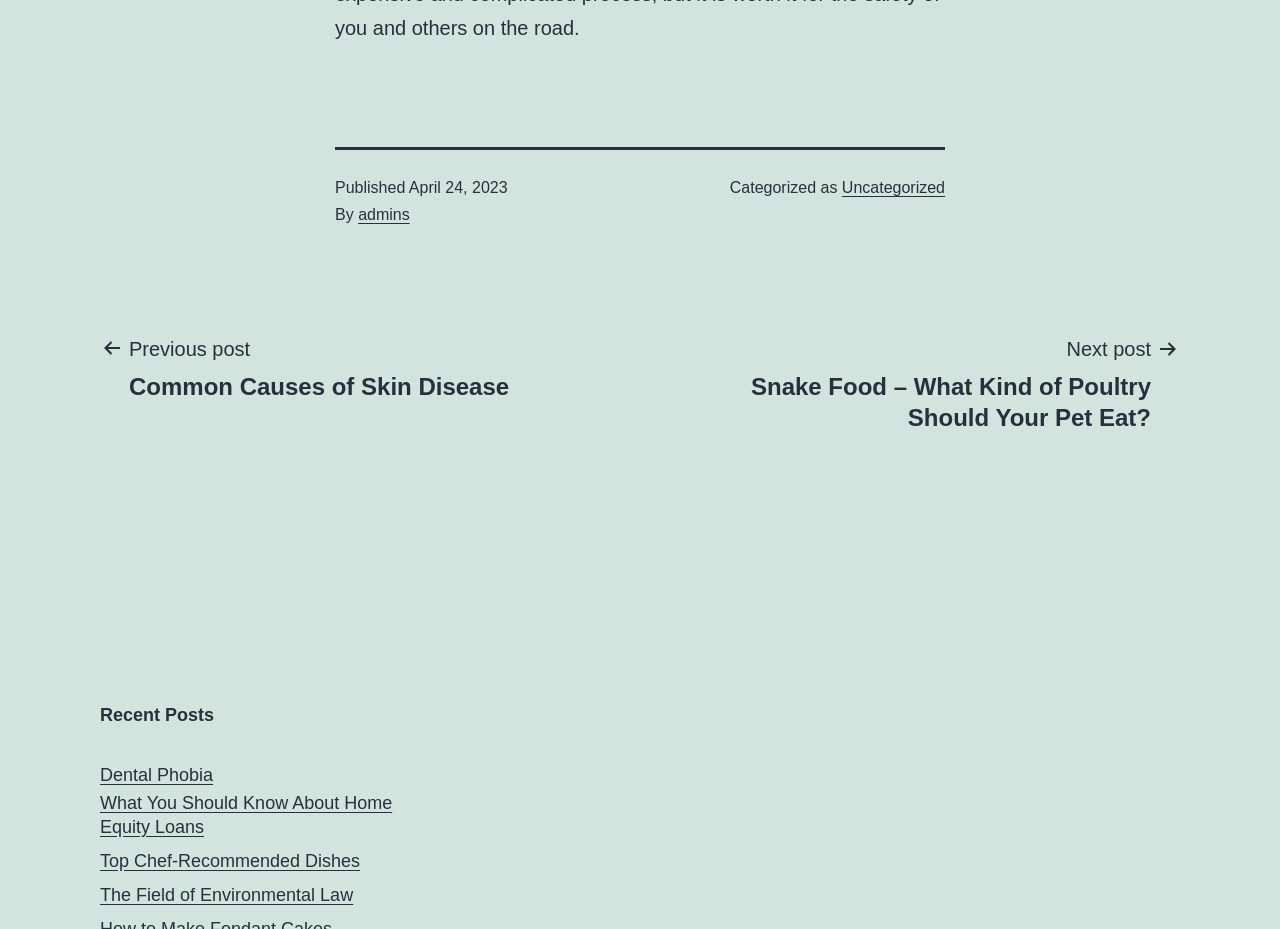From the webpage screenshot, predict the bounding box of the UI element that matches this description: "The Field of Environmental Law".

[0.078, 0.952, 0.276, 0.977]